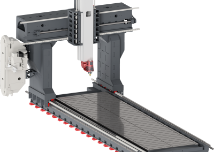What sectors does the Dolmen SL address challenges in?
Please provide a full and detailed response to the question.

The Dolmen SL is designed to address challenges in the sustainability of energy and mechanical manufacturing sectors. This suggests that the machine is intended to provide innovative solutions to the environmental and operational challenges faced by these industries, promoting sustainable development and growth.